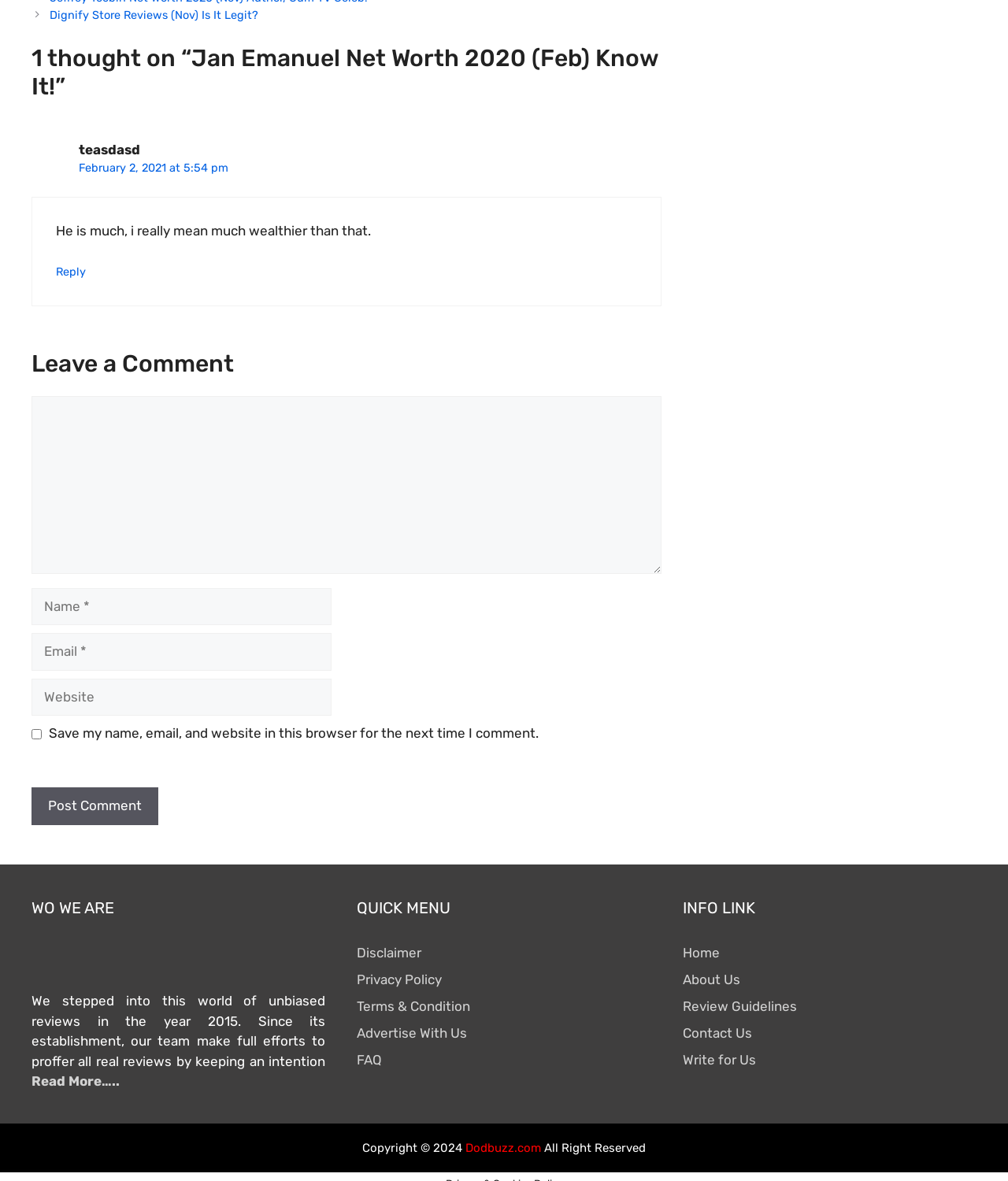What is the purpose of the website?
Please provide a detailed answer to the question.

I inferred the purpose of the website by reading the text in the footer section, which says 'We stepped into this world of unbiased reviews in the year 2015. Since its establishment, our team make full efforts to proffer all real reviews by keeping an intention'.